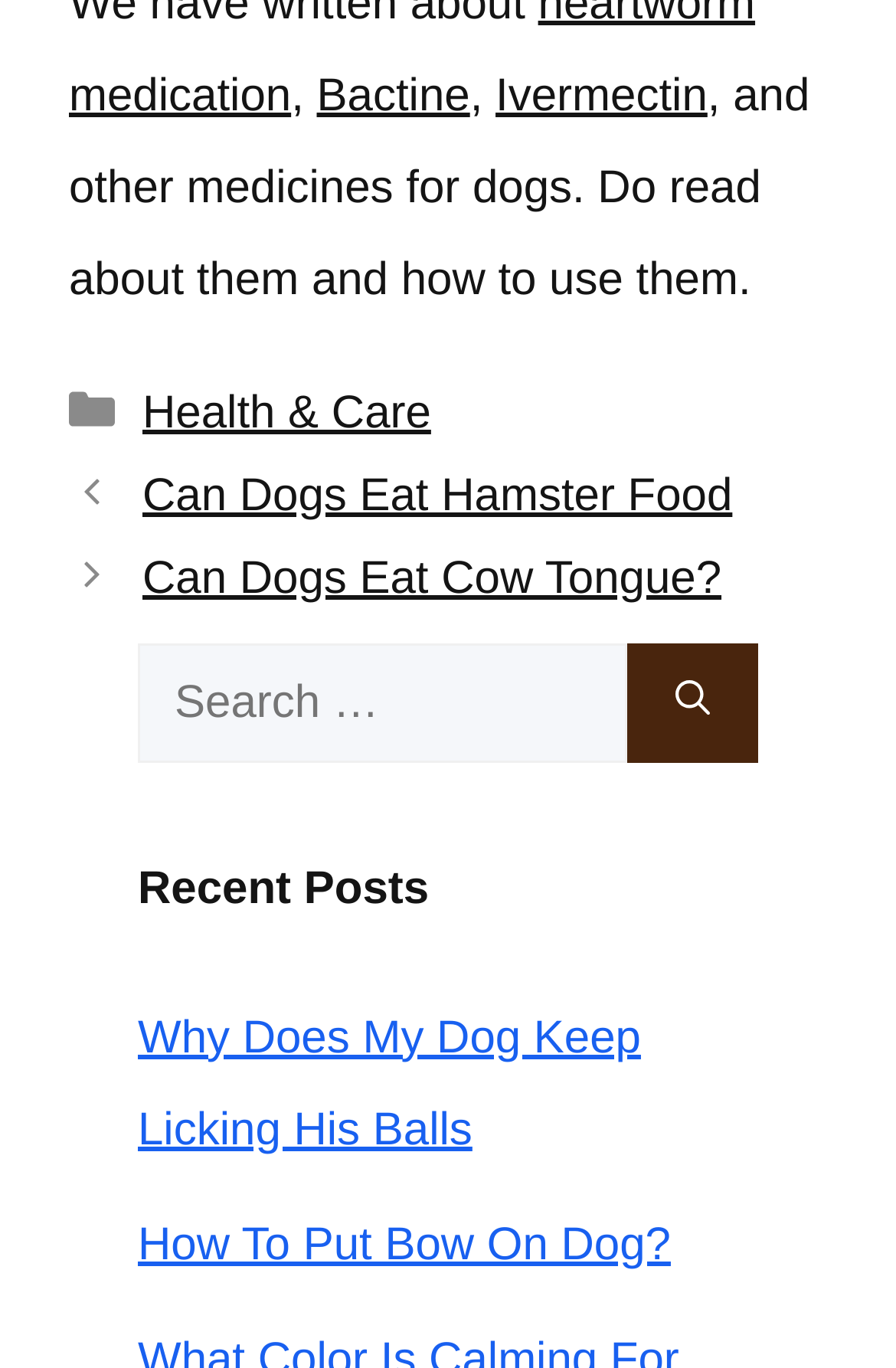Please answer the following question using a single word or phrase: 
How many recent posts are listed?

2